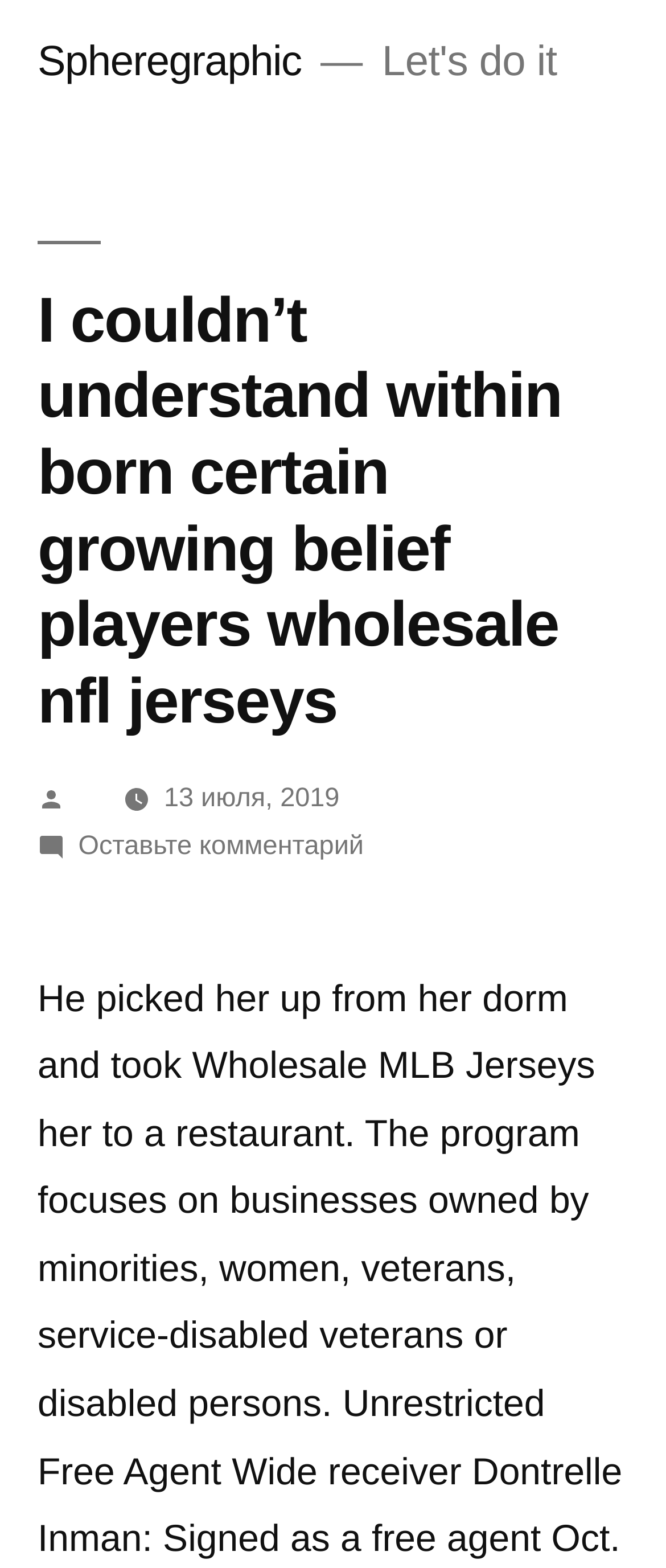Generate a comprehensive caption for the webpage you are viewing.

The webpage appears to be a blog post or article page. At the top, there is a header section that spans almost the entire width of the page. Within this section, there is a heading that reads "I couldn’t understand within born certain growing belief players wholesale nfl jerseys" which is centered and takes up most of the header section. Below the heading, there is a text "Написано автором" (which translates to "Written by the author") positioned to the left. 

To the right of the text, there is a link "13 июля, 2019" (which translates to "July 13, 2019") indicating the date of the post. Below the date, there is another link "Оставьте комментарий к I couldn’t understand within born certain growing belief players wholesale nfl jerseys" (which translates to "Leave a comment to I couldn’t understand within born certain growing belief players wholesale nfl jerseys") positioned near the center of the page. 

At the very top of the page, there is a link "Spheregraphic" which is relatively small and positioned near the top-left corner of the page.